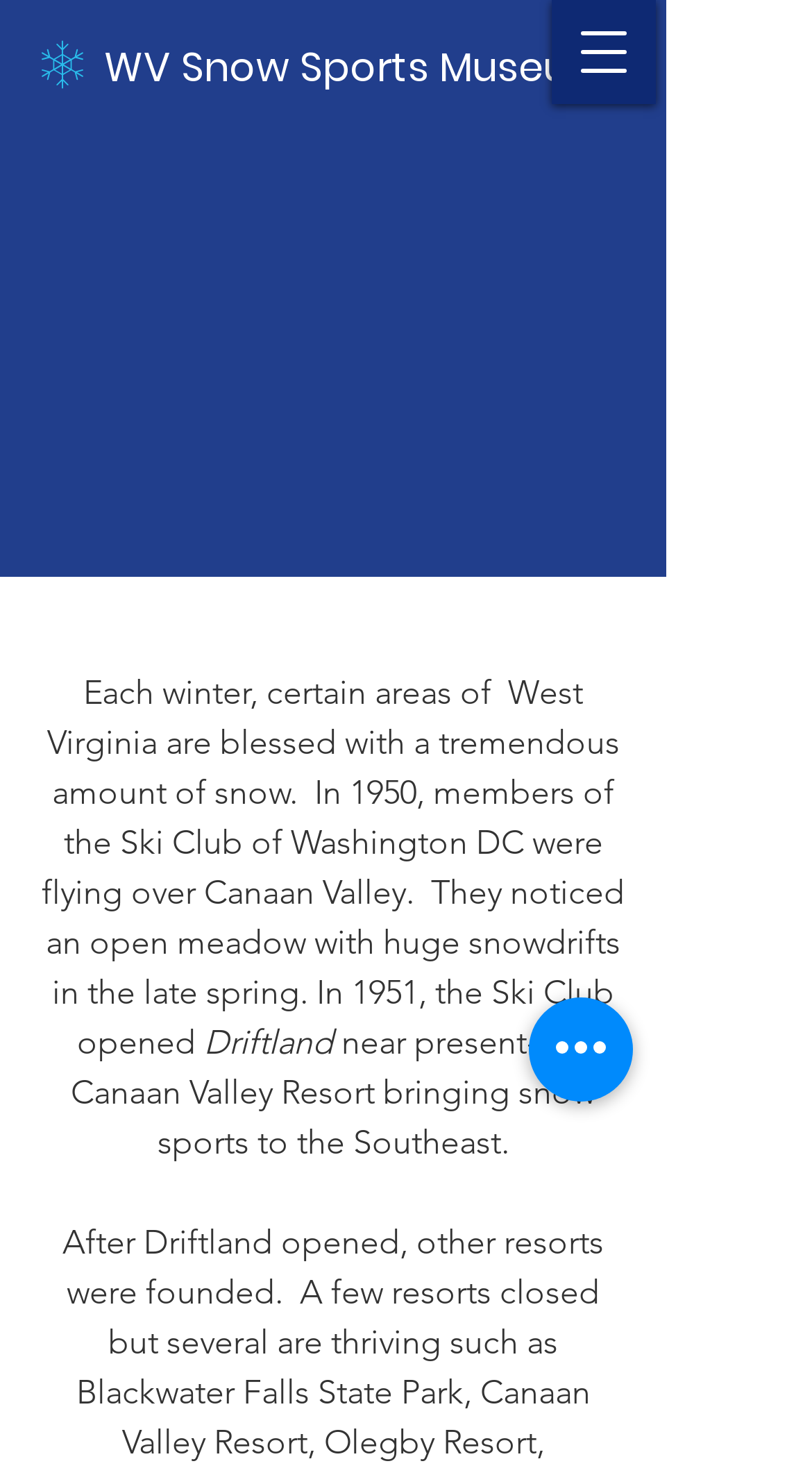Given the element description Donate, specify the bounding box coordinates of the corresponding UI element in the format (top-left x, top-left y, bottom-right x, bottom-right y). All values must be between 0 and 1.

[0.051, 0.086, 0.769, 0.136]